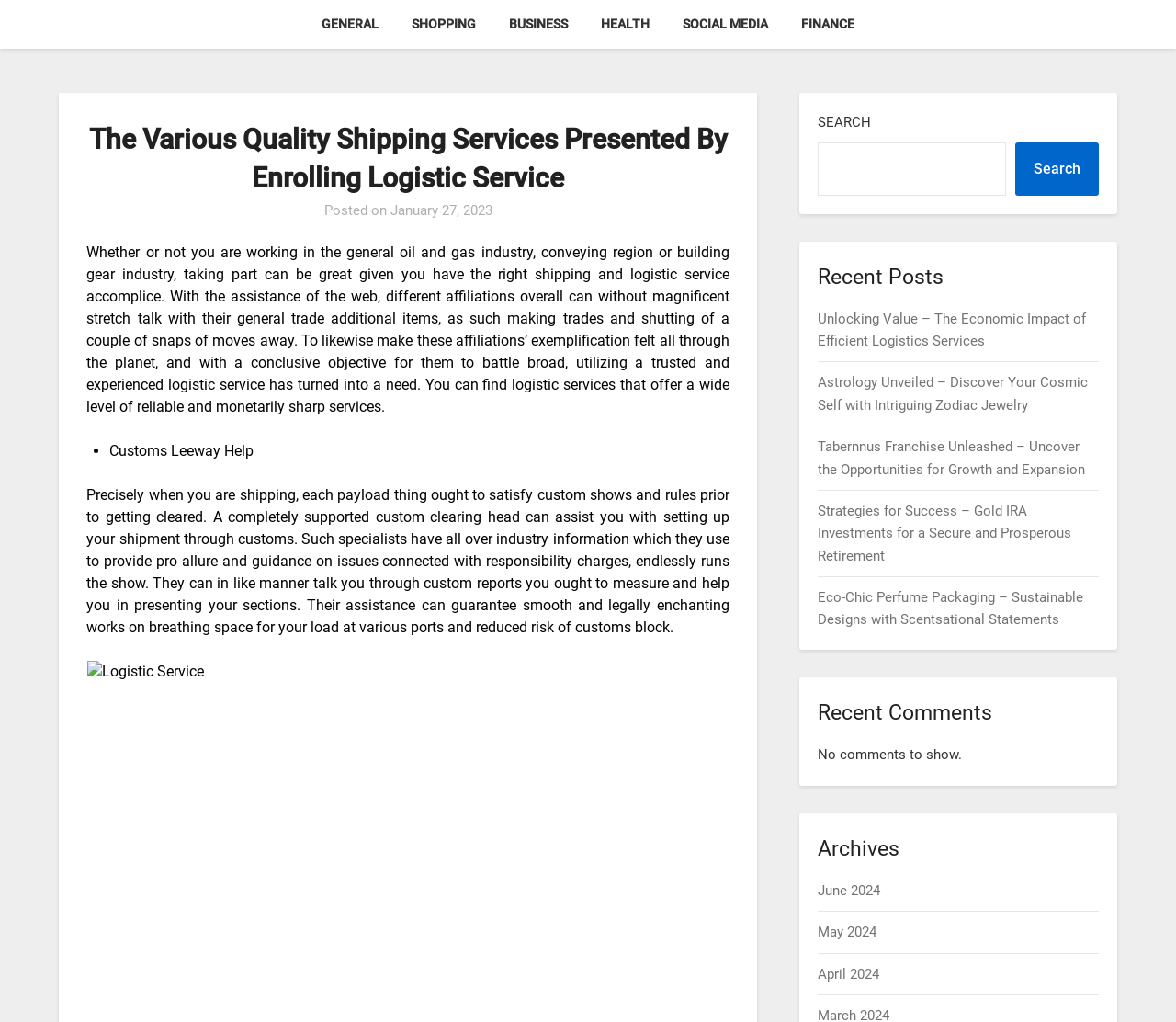Find the bounding box coordinates of the clickable region needed to perform the following instruction: "Read the post about Unlocking Value – The Economic Impact of Efficient Logistics Services". The coordinates should be provided as four float numbers between 0 and 1, i.e., [left, top, right, bottom].

[0.696, 0.304, 0.924, 0.342]